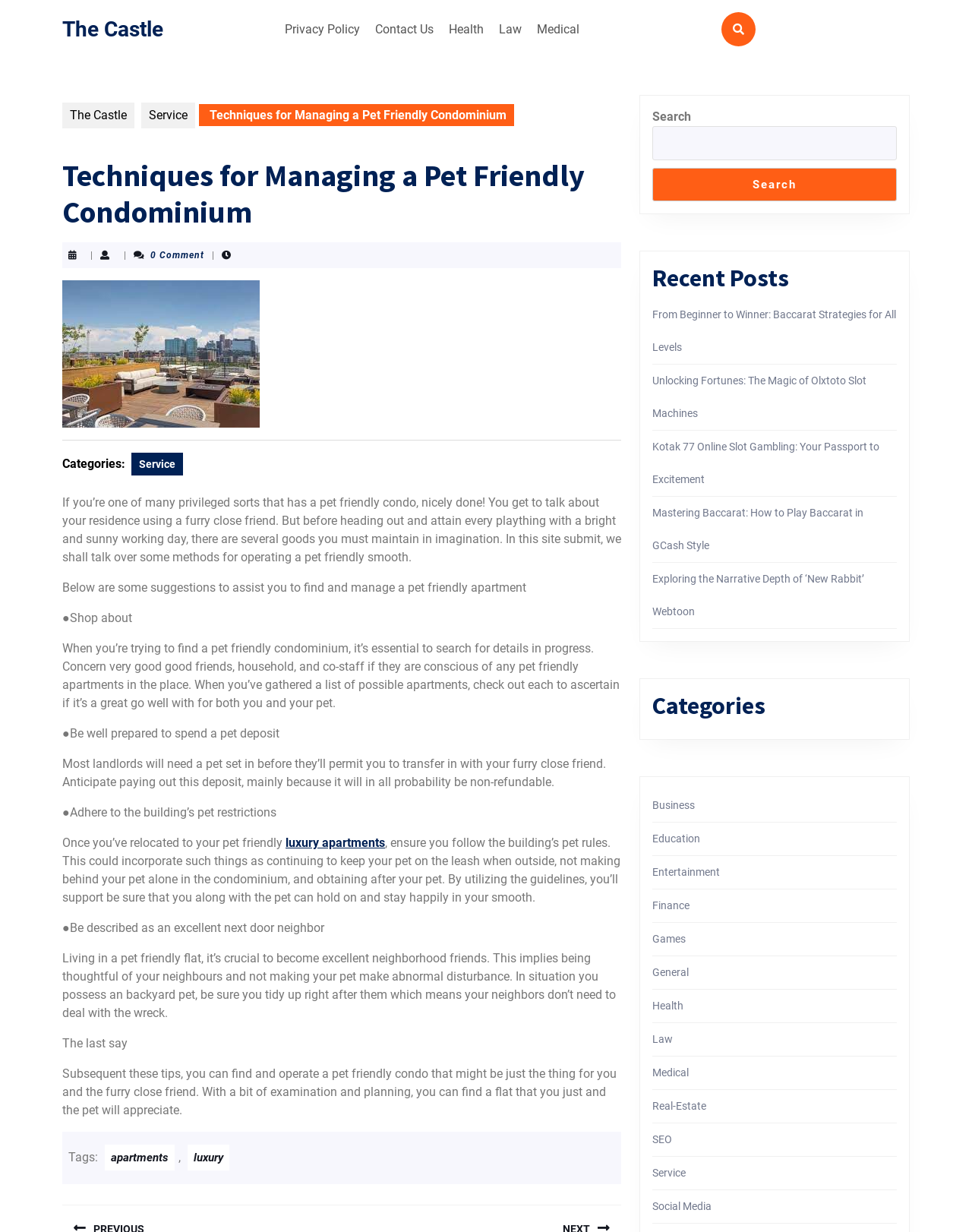What is the main topic of this webpage?
Please give a detailed and elaborate explanation in response to the question.

Based on the webpage content, I can see that the main topic is about managing a pet friendly condominium, which is evident from the title 'Techniques for Managing a Pet Friendly Condominium' and the subsequent paragraphs discussing tips and suggestions for pet owners living in condominiums.